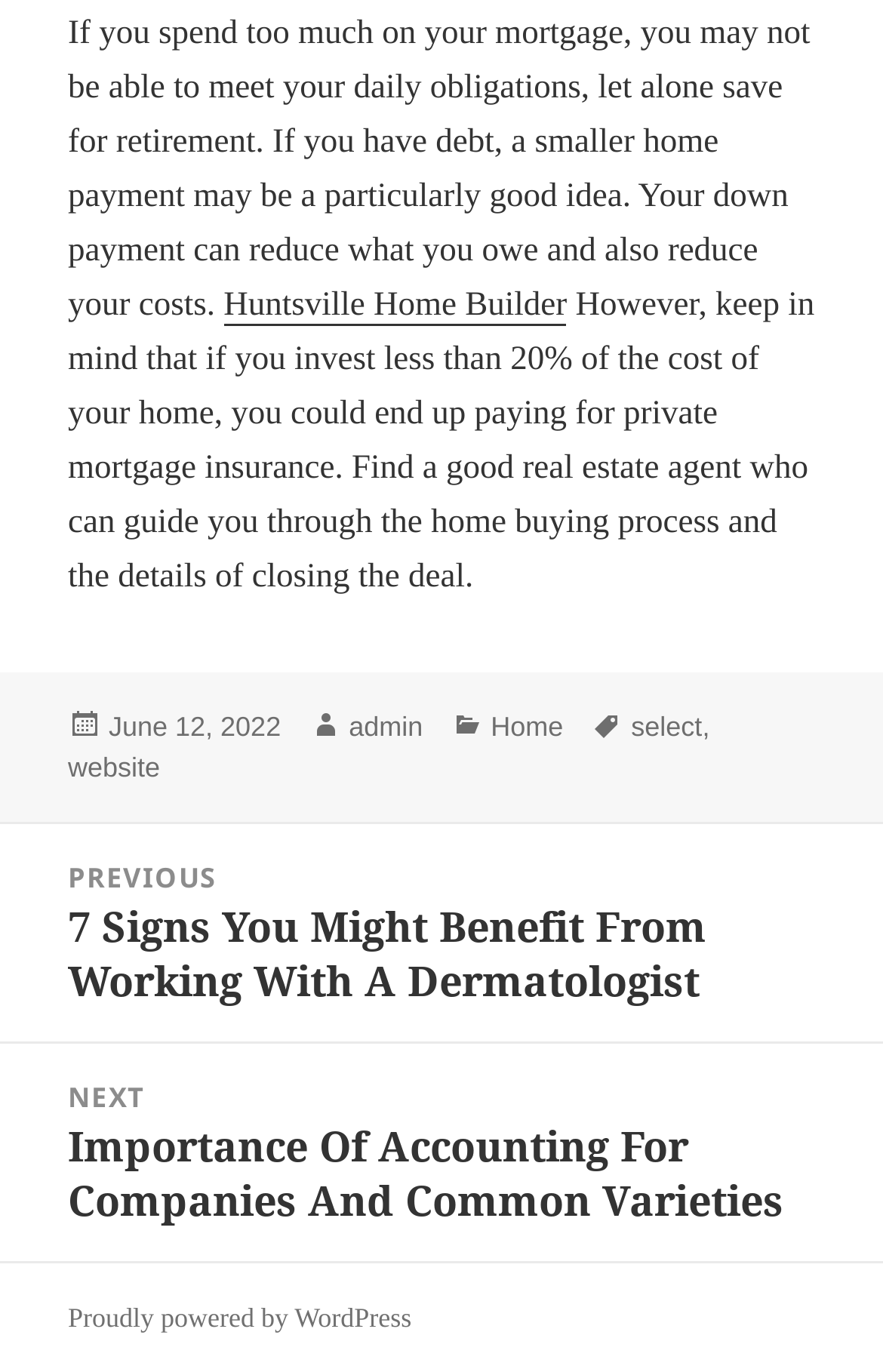What is the category of the article? Observe the screenshot and provide a one-word or short phrase answer.

Home